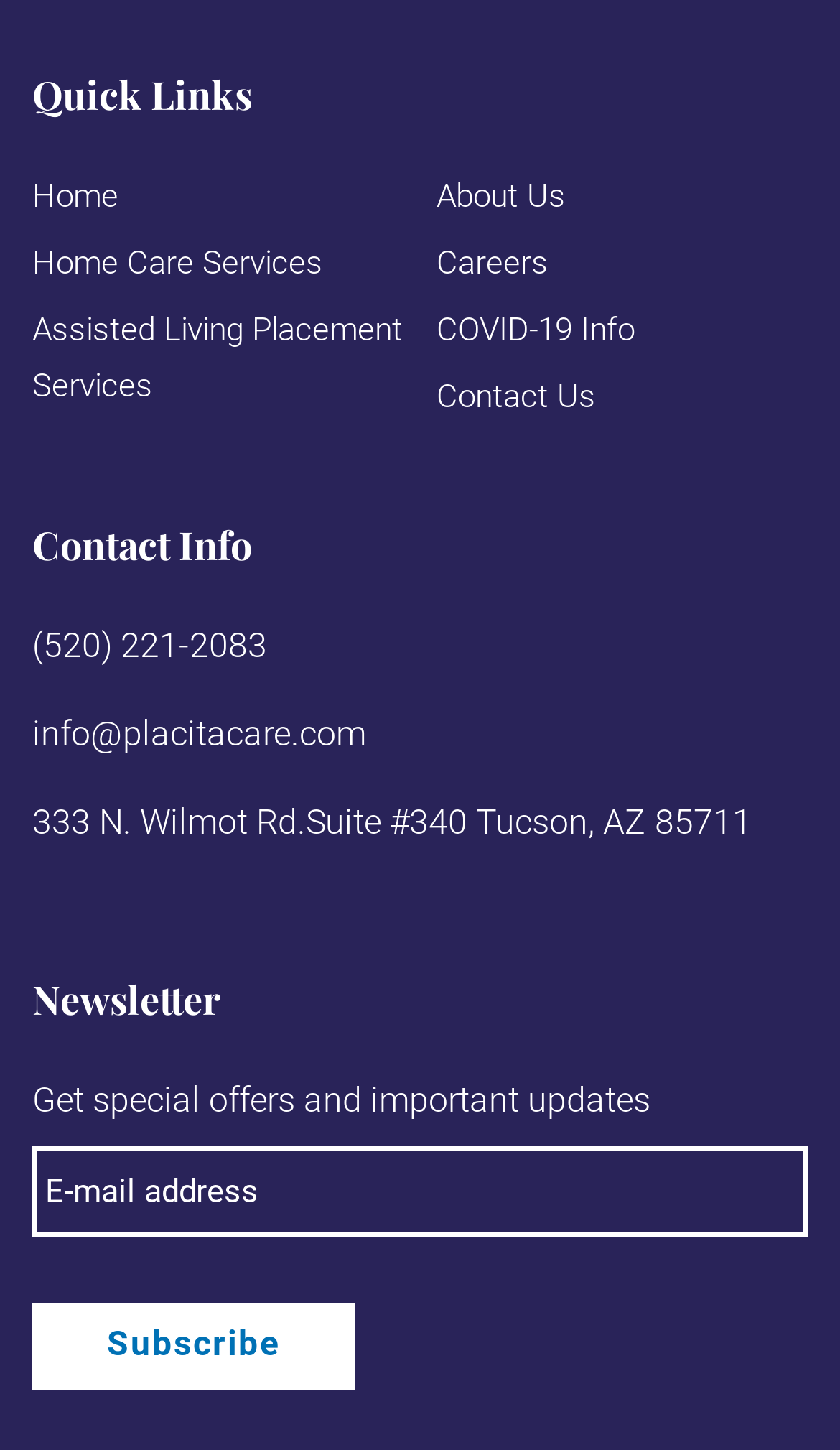What is the address of the organization?
We need a detailed and exhaustive answer to the question. Please elaborate.

The address is listed under the 'Contact Info' section, which suggests that it is a physical location of the organization. The address is formatted as a static text element, indicating that it is not clickable.